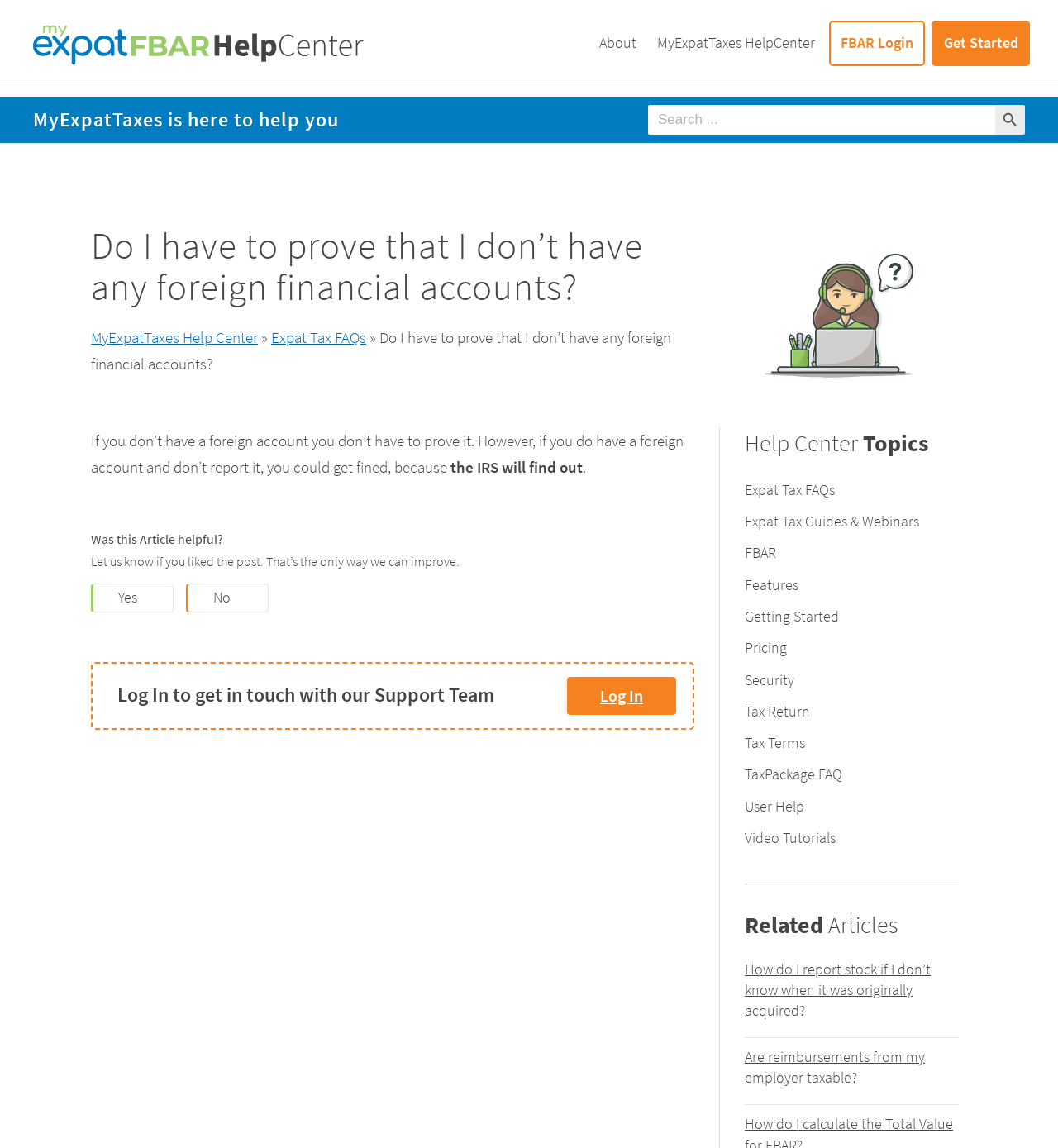Can you locate the main headline on this webpage and provide its text content?

Do I have to prove that I don’t have any foreign financial accounts?